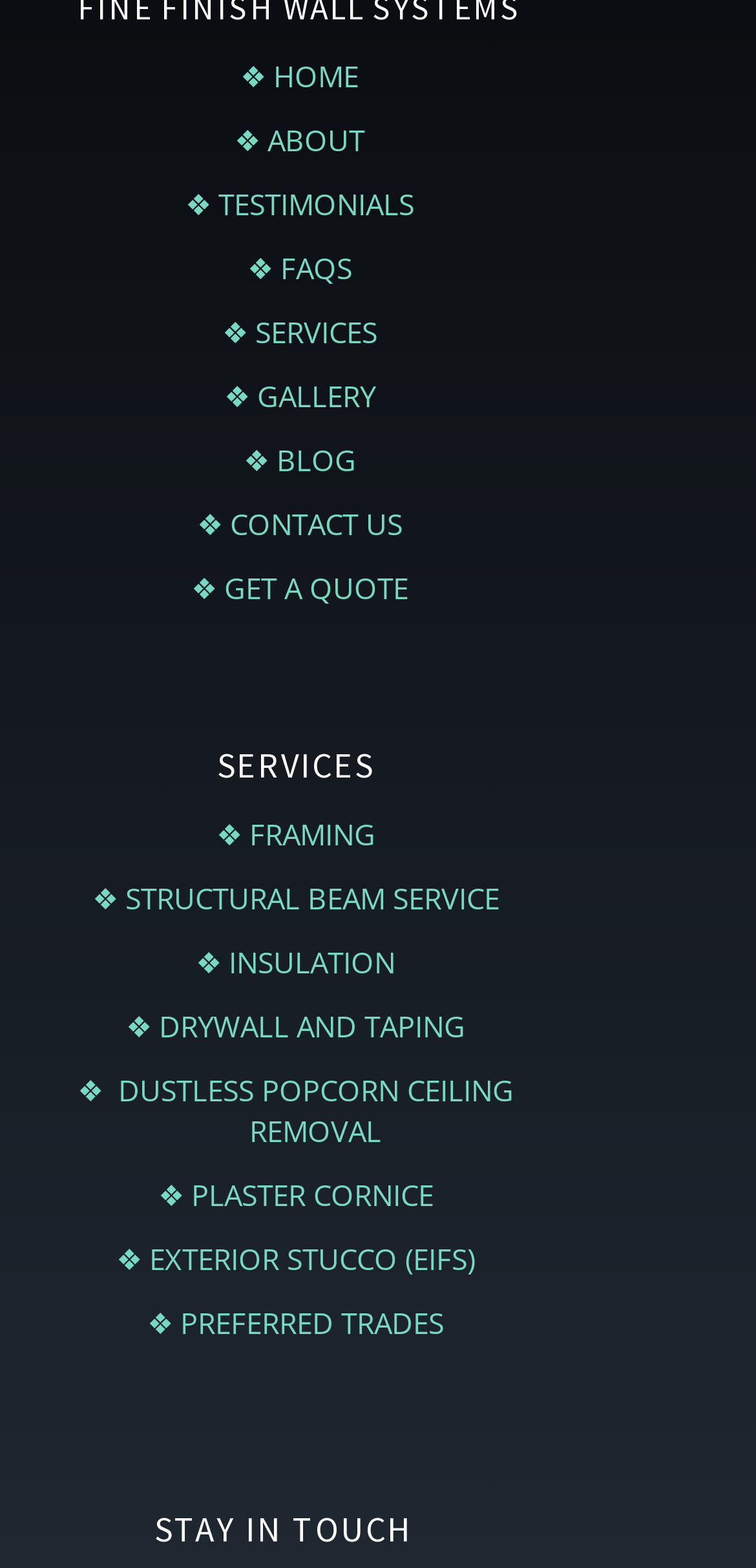Pinpoint the bounding box coordinates of the element to be clicked to execute the instruction: "check the blog".

[0.322, 0.281, 0.471, 0.307]